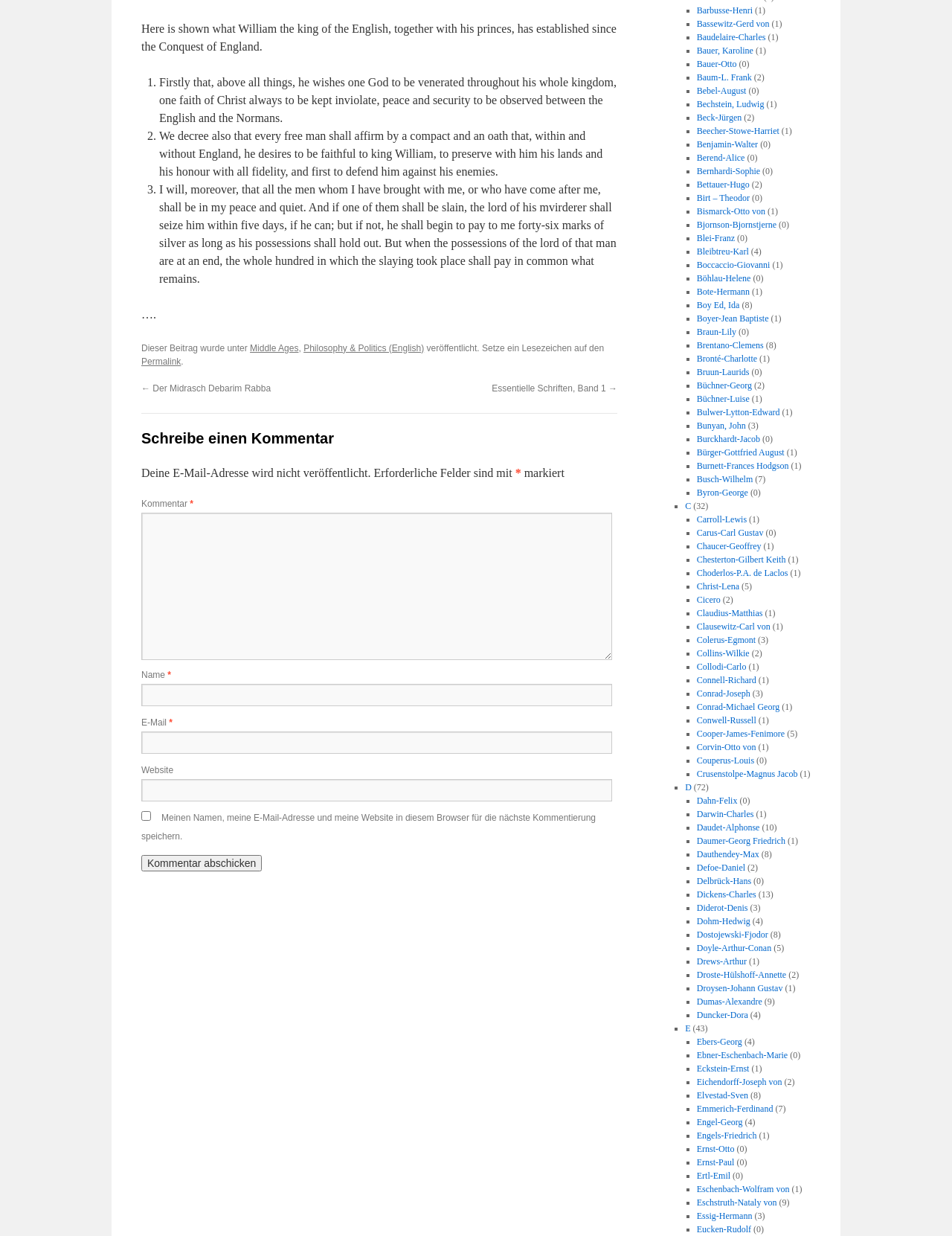Please provide the bounding box coordinates in the format (top-left x, top-left y, bottom-right x, bottom-right y). Remember, all values are floating point numbers between 0 and 1. What is the bounding box coordinate of the region described as: name="submit" value="Kommentar abschicken"

[0.148, 0.691, 0.275, 0.705]